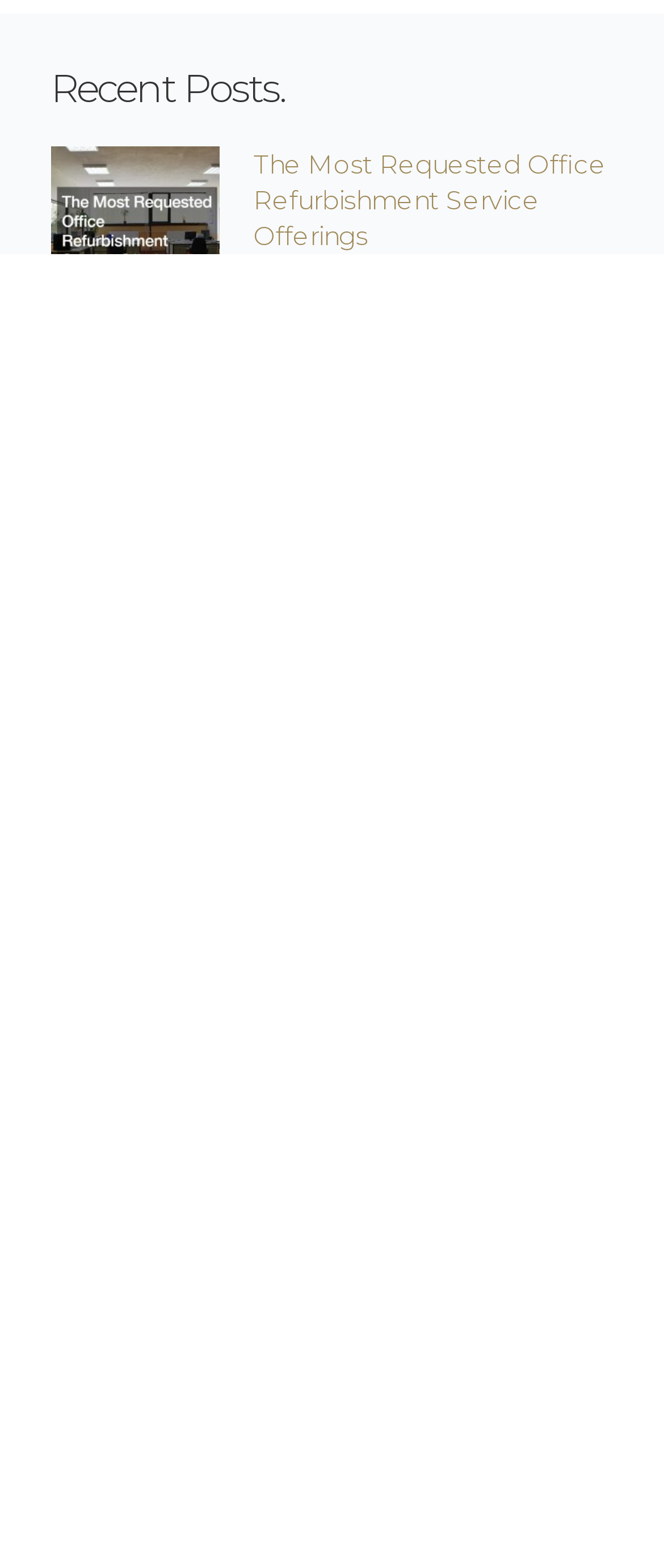Please specify the bounding box coordinates of the clickable region necessary for completing the following instruction: "read The Most Requested Office Refurbishment Service Offerings". The coordinates must consist of four float numbers between 0 and 1, i.e., [left, top, right, bottom].

[0.382, 0.094, 0.913, 0.16]